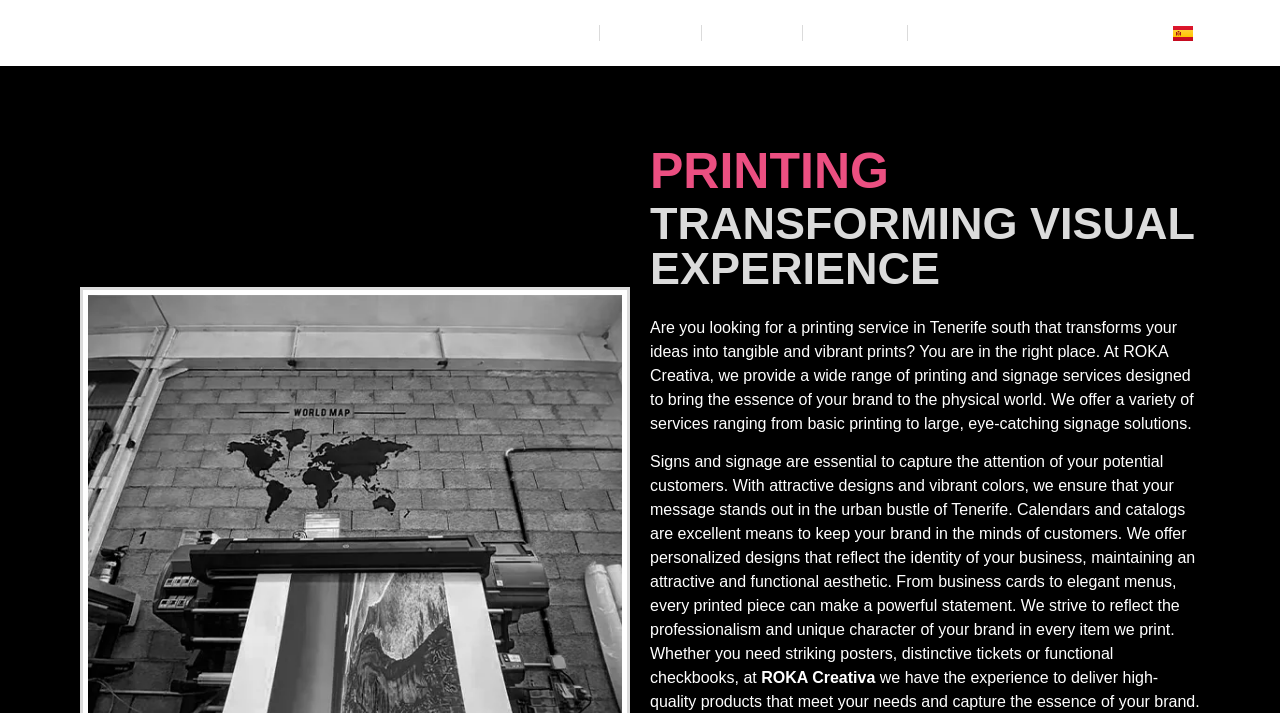Please specify the bounding box coordinates of the clickable region to carry out the following instruction: "Switch to Español language". The coordinates should be four float numbers between 0 and 1, in the format [left, top, right, bottom].

[0.916, 0.034, 0.932, 0.059]